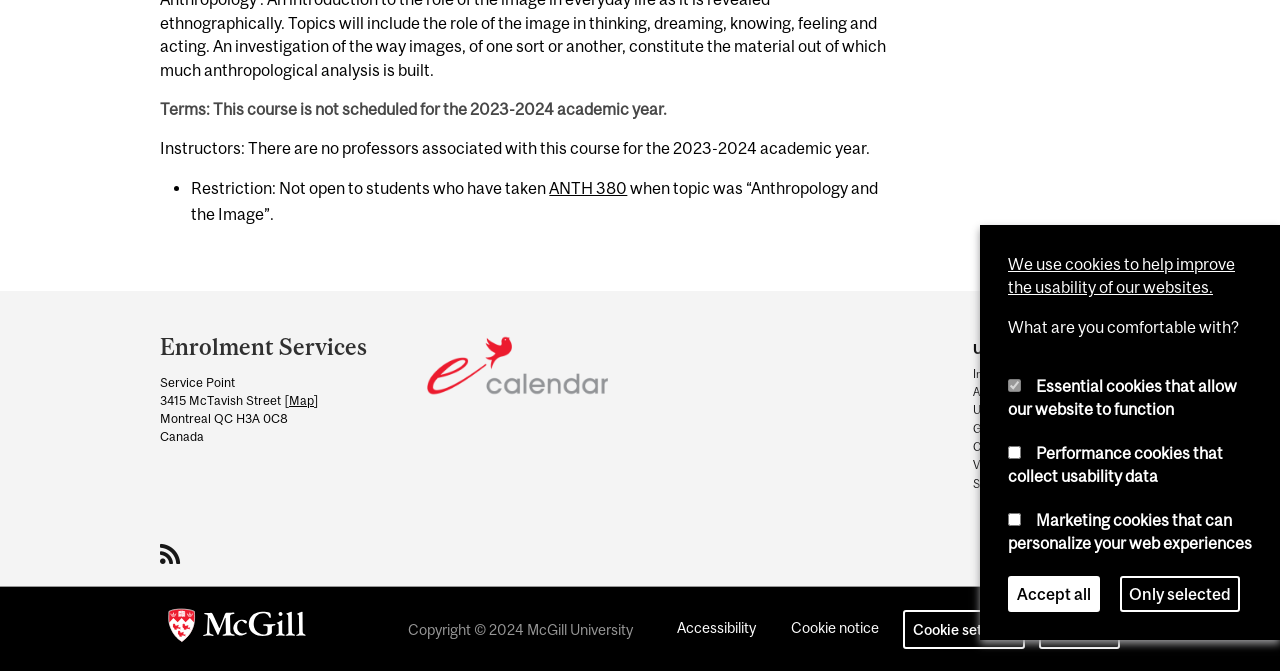Please specify the bounding box coordinates in the format (top-left x, top-left y, bottom-right x, bottom-right y), with values ranging from 0 to 1. Identify the bounding box for the UI component described as follows: Class Schedule

[0.76, 0.657, 0.875, 0.675]